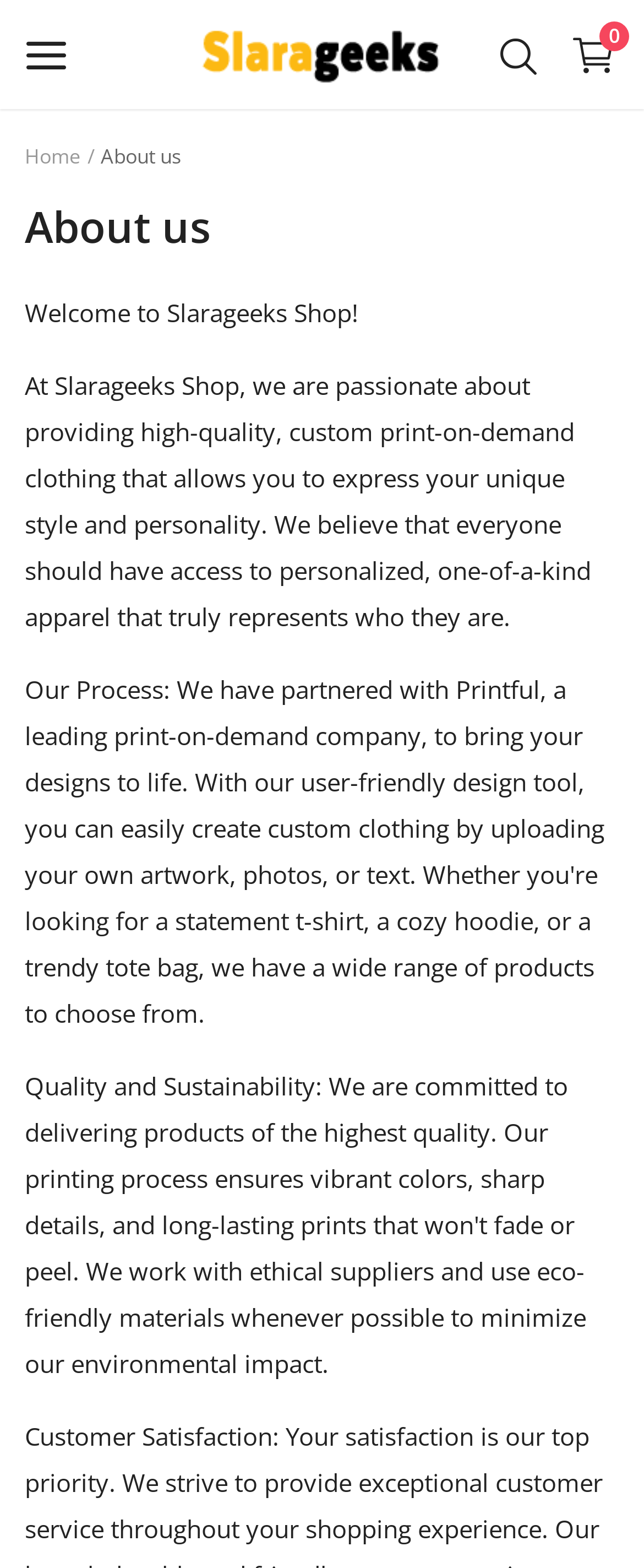What is the location of the breadcrumb navigation?
We need a detailed and exhaustive answer to the question. Please elaborate.

The breadcrumb navigation is located at the top center of the webpage, and it contains two links: 'Home' and 'About us'.